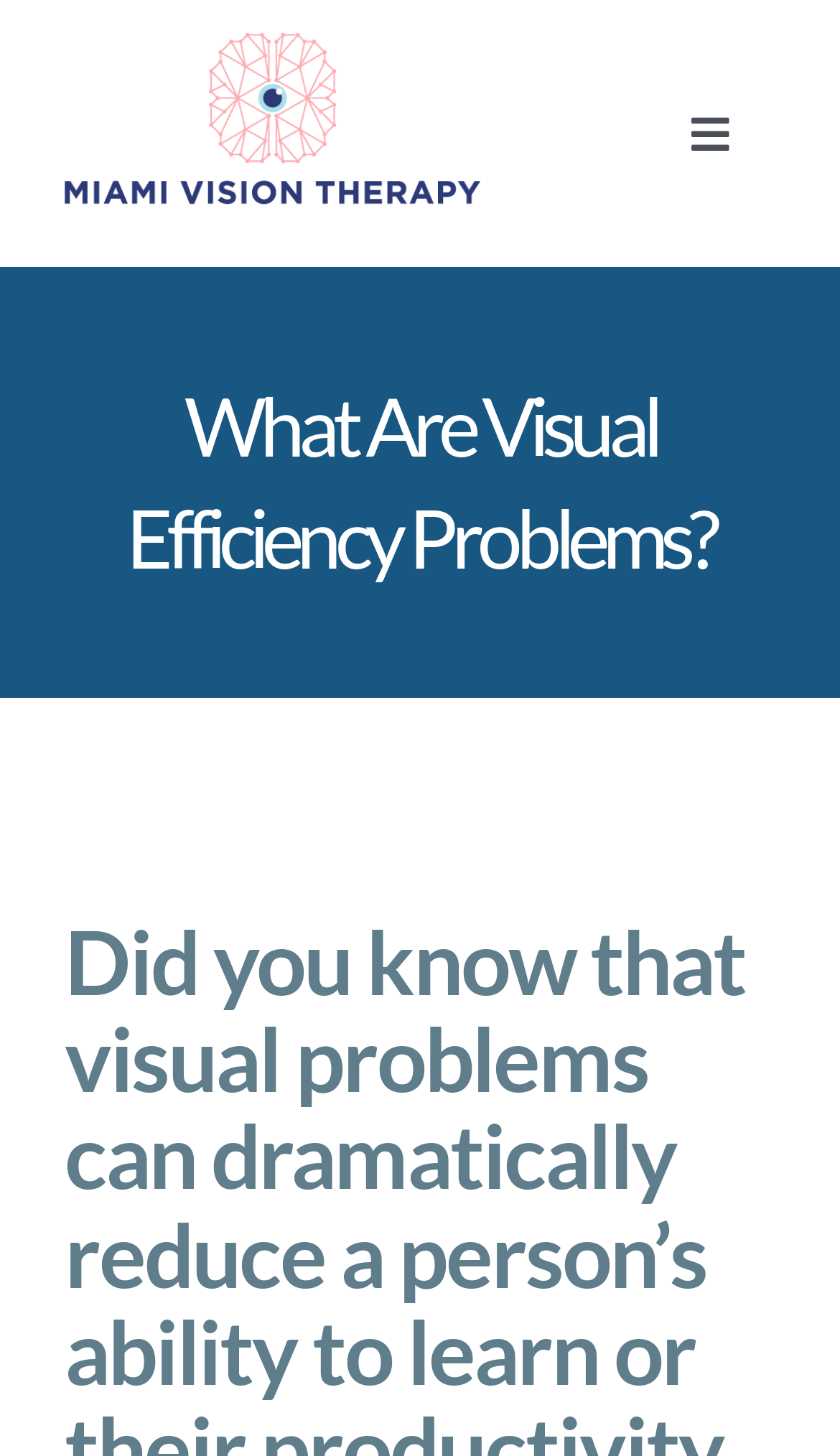Identify and extract the main heading from the webpage.

What Are Visual Efficiency Problems?